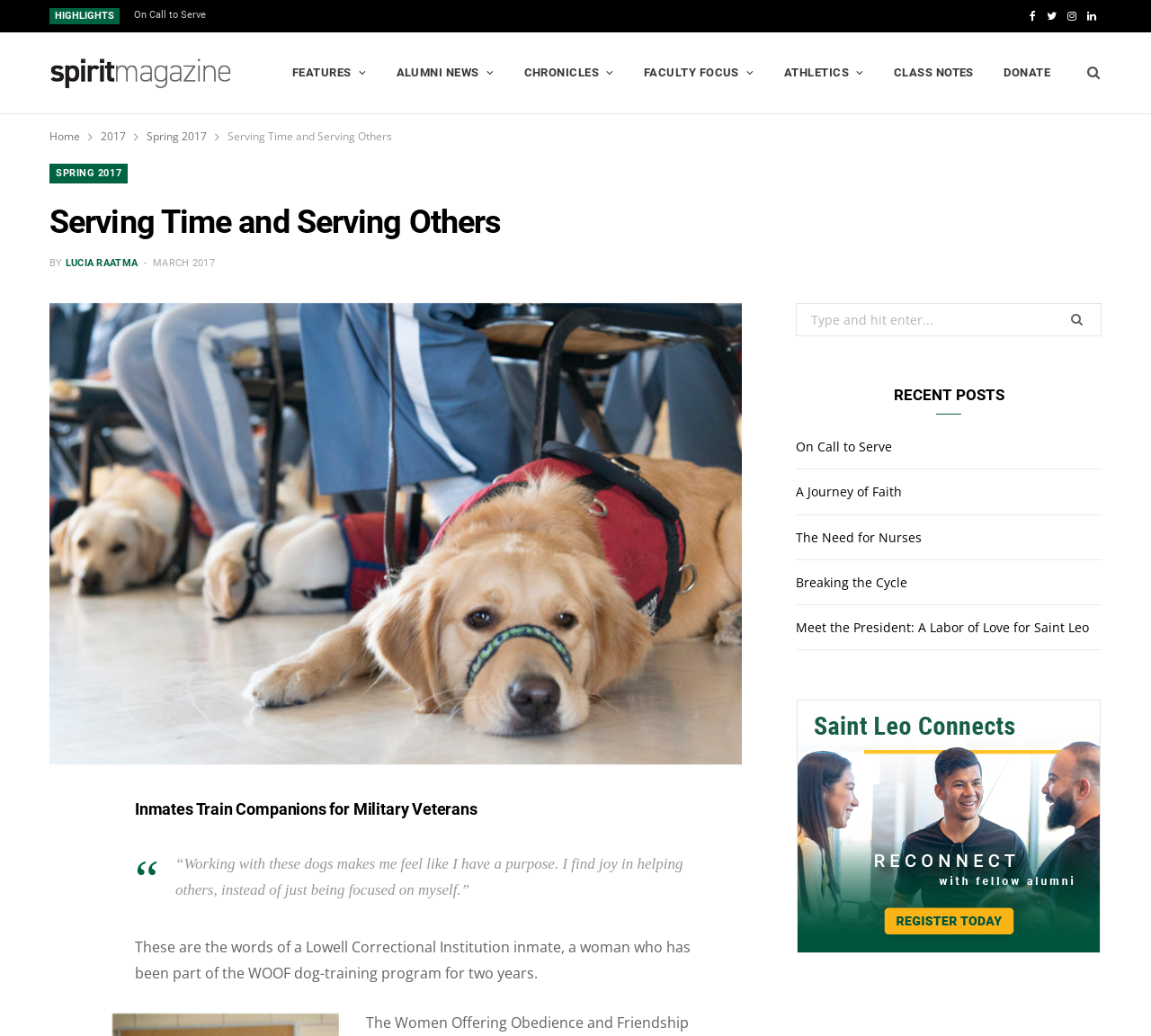Find the bounding box of the web element that fits this description: "Share on Twitter".

[0.043, 0.861, 0.084, 0.906]